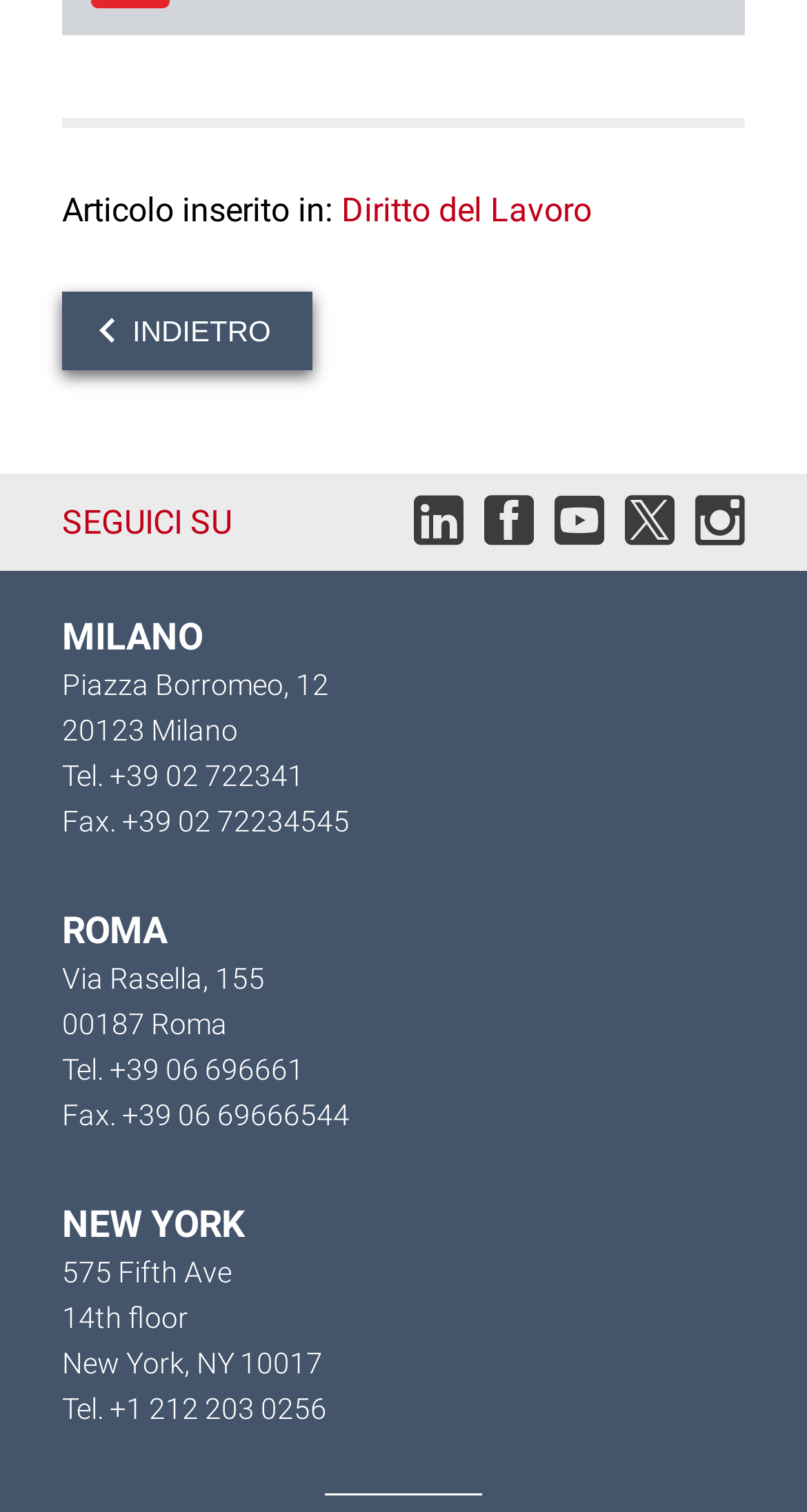How many social media links are there?
Can you provide a detailed and comprehensive answer to the question?

I counted the number of social media links listed on the webpage, which are represented by the icons '', '', '', '', and ''.